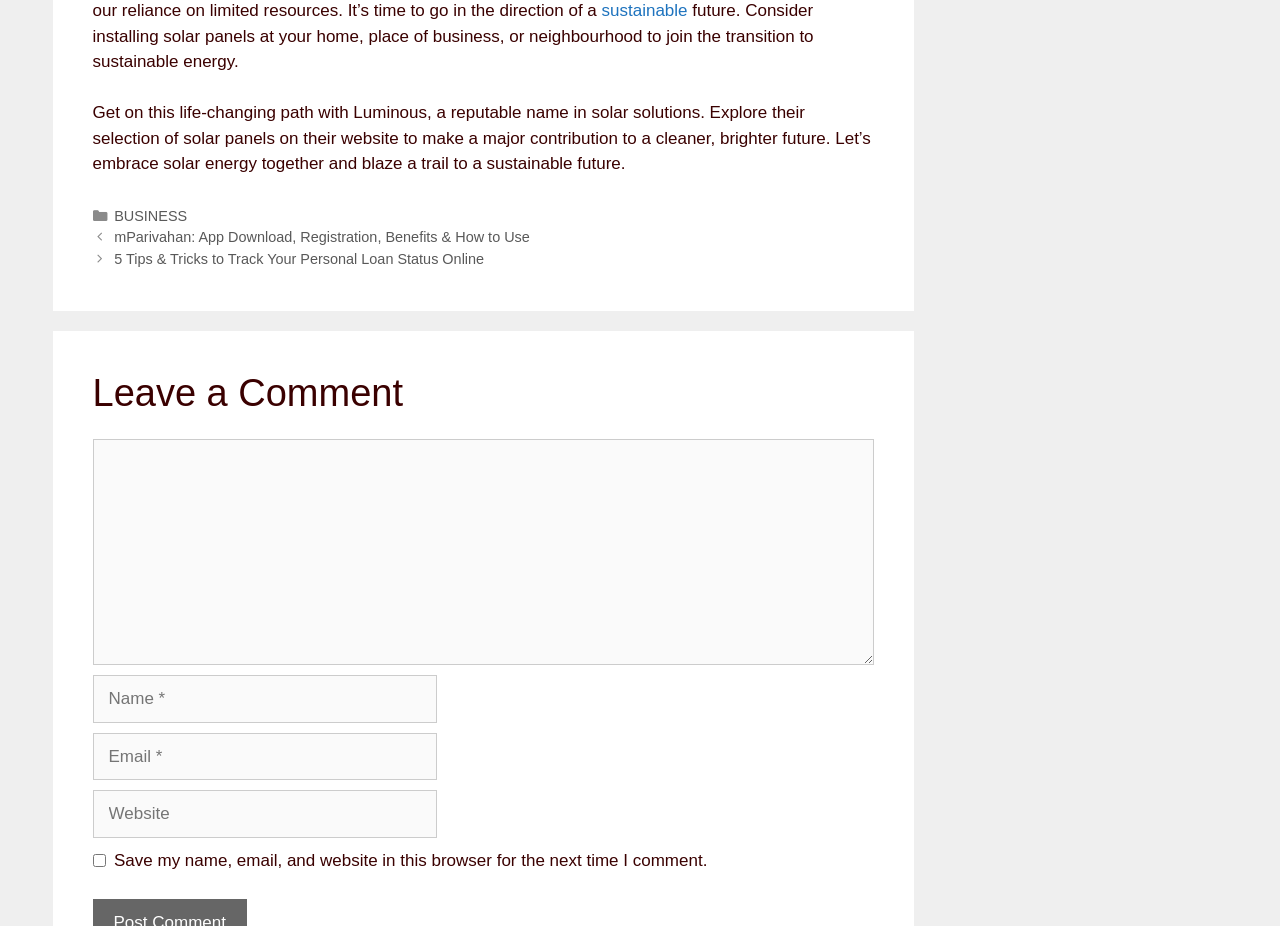Provide the bounding box coordinates of the HTML element described by the text: "parent_node: Comment name="comment"".

[0.072, 0.475, 0.683, 0.719]